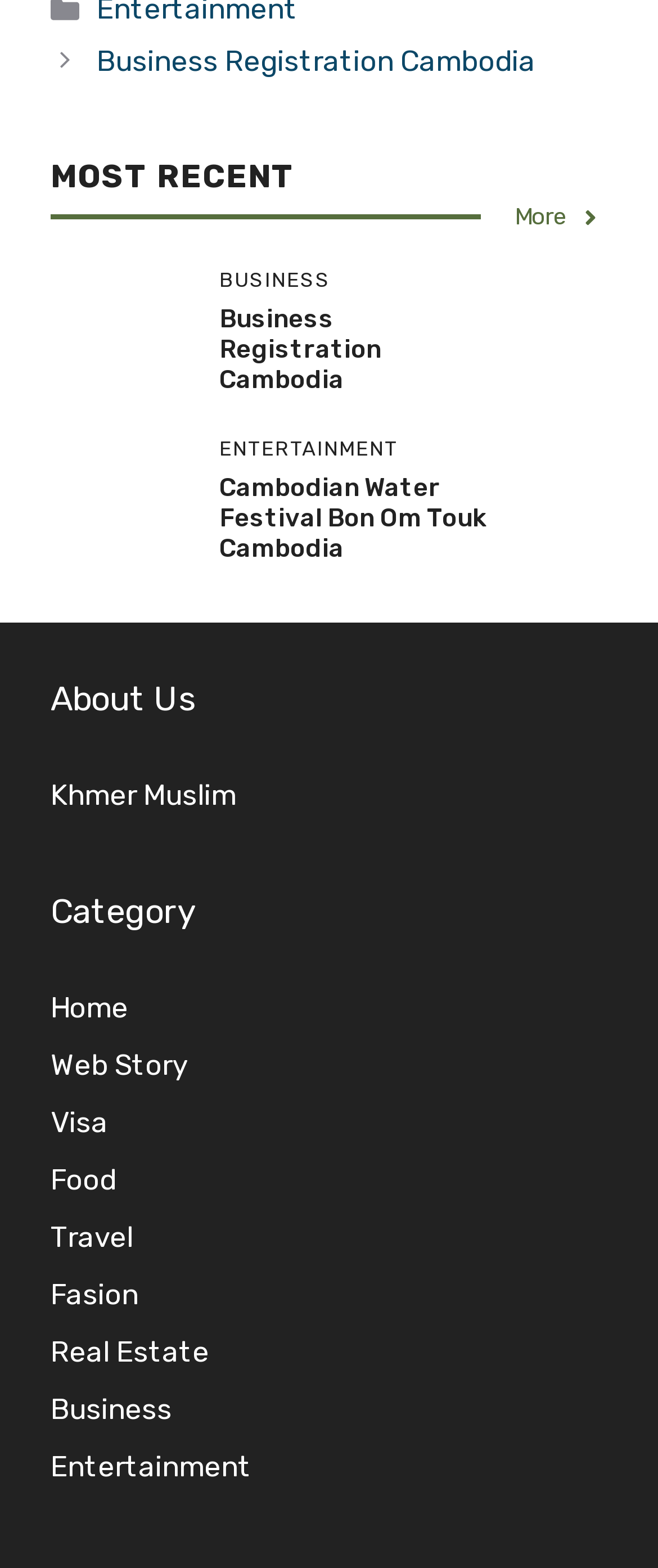Reply to the question with a brief word or phrase: How many links are under the 'ENTERTAINMENT' section?

2